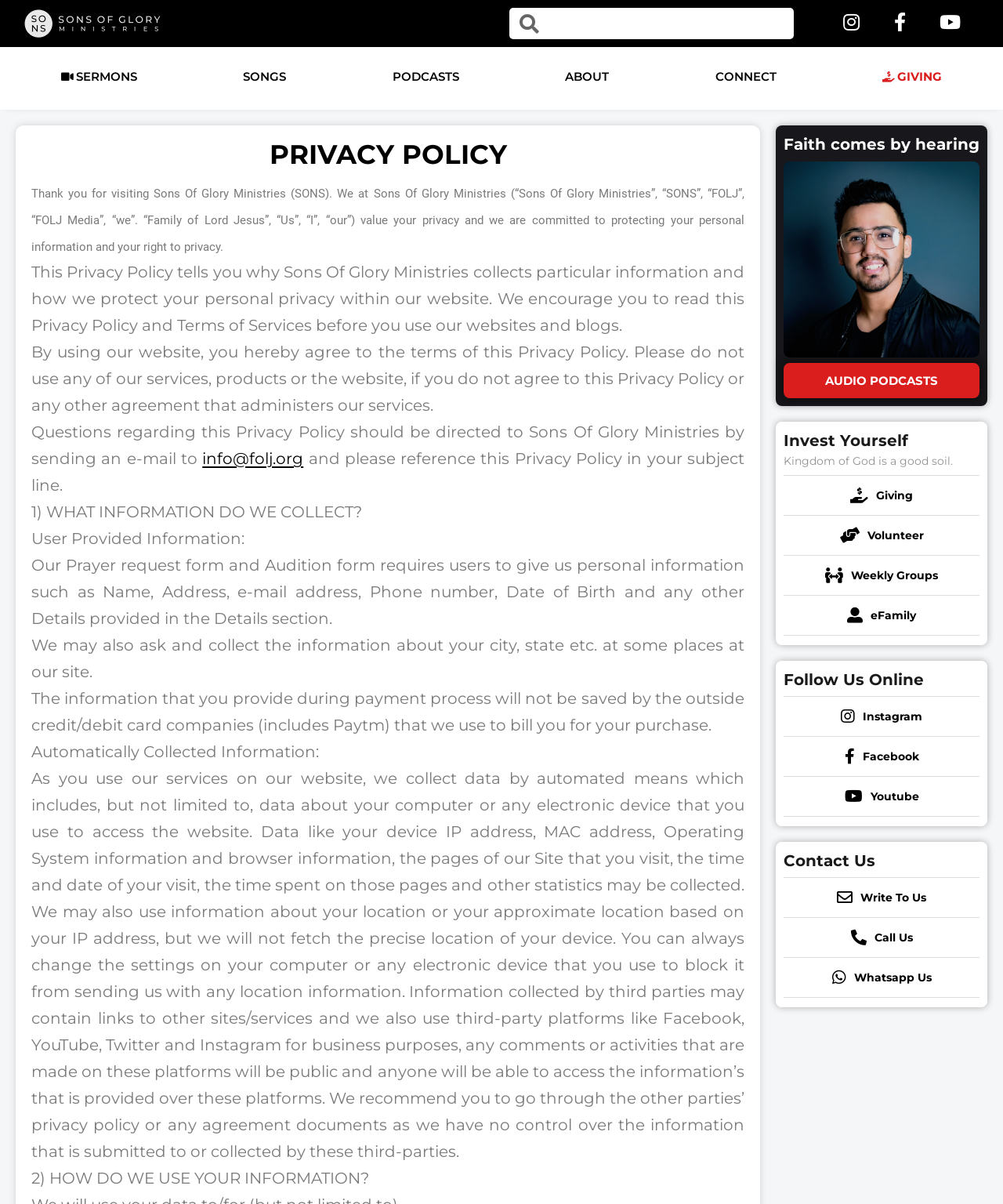What social media platforms does Sons Of Glory Ministries use?
Please provide a comprehensive and detailed answer to the question.

The Follow Us Online section of the webpage displays buttons for Instagram, Facebook, and YouTube, indicating that Sons Of Glory Ministries has a presence on these social media platforms.